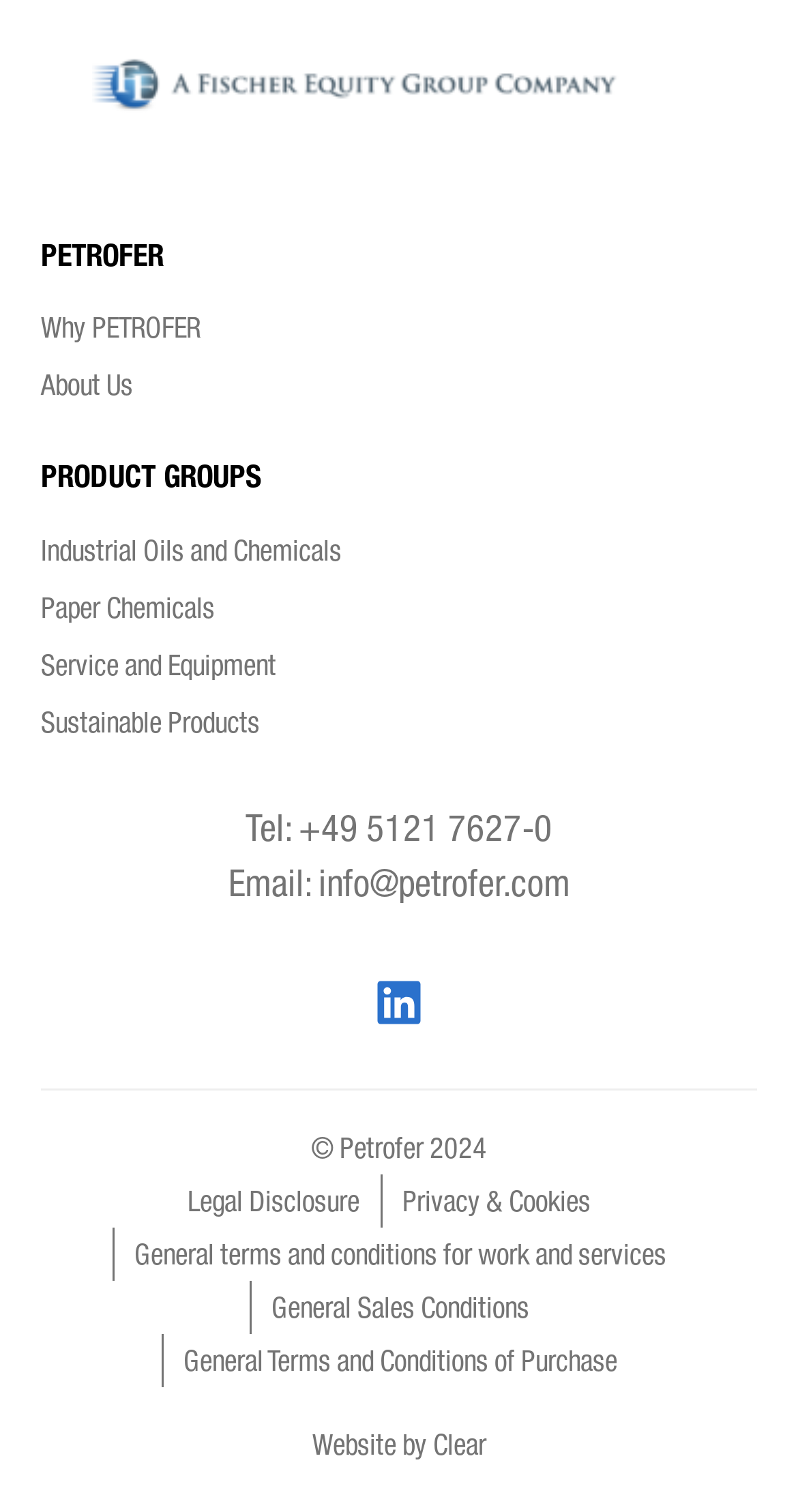Please identify the coordinates of the bounding box that should be clicked to fulfill this instruction: "Contact via phone".

[0.374, 0.538, 0.692, 0.562]